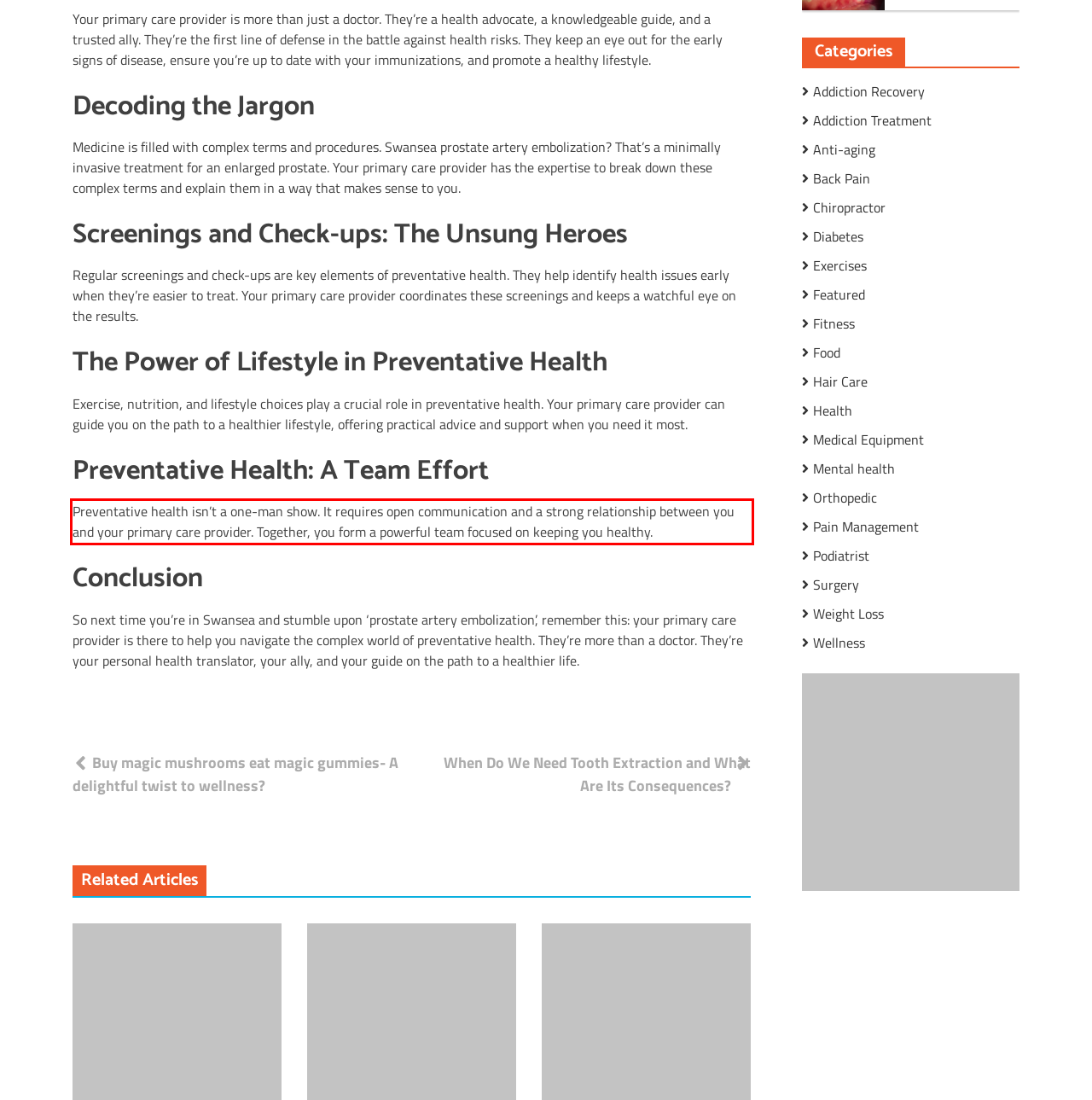Inspect the webpage screenshot that has a red bounding box and use OCR technology to read and display the text inside the red bounding box.

Preventative health isn’t a one-man show. It requires open communication and a strong relationship between you and your primary care provider. Together, you form a powerful team focused on keeping you healthy.